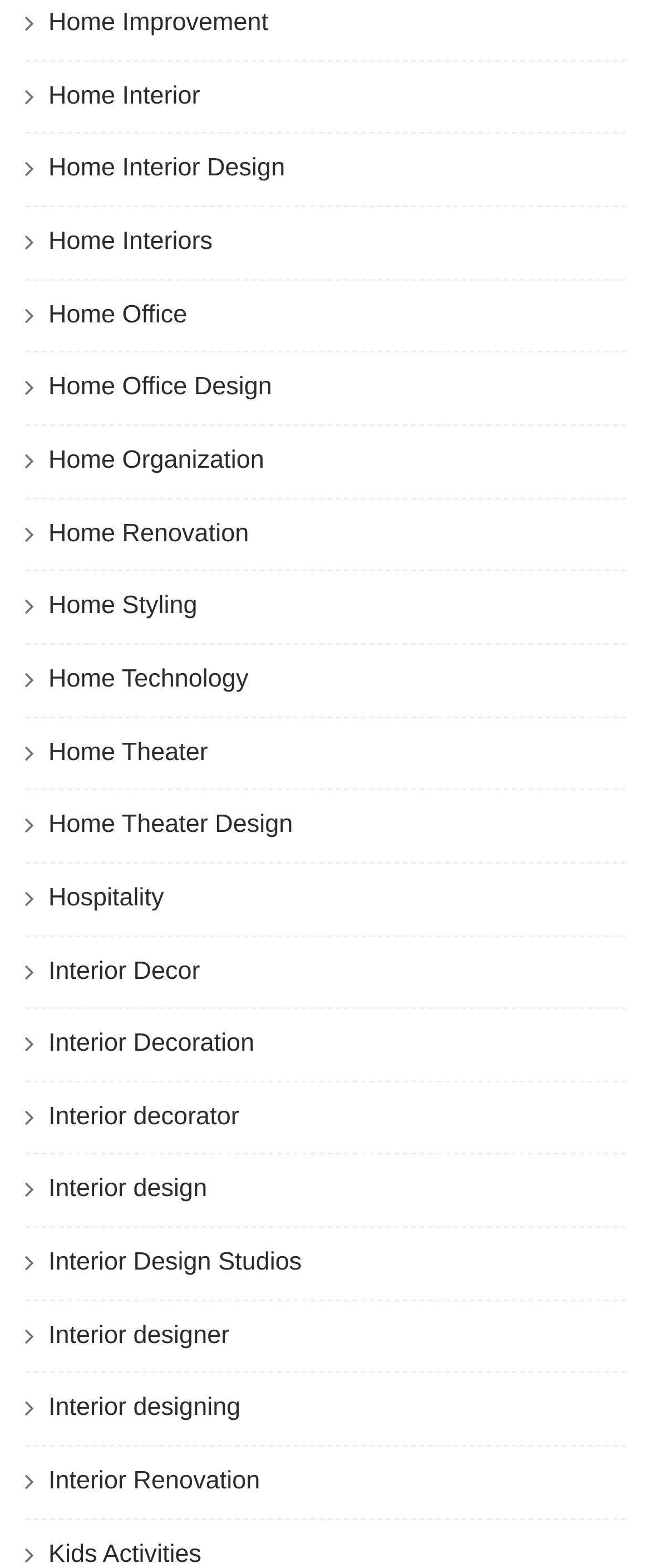Pinpoint the bounding box coordinates of the element that must be clicked to accomplish the following instruction: "go to Home Office Design". The coordinates should be in the format of four float numbers between 0 and 1, i.e., [left, top, right, bottom].

[0.074, 0.238, 0.418, 0.256]